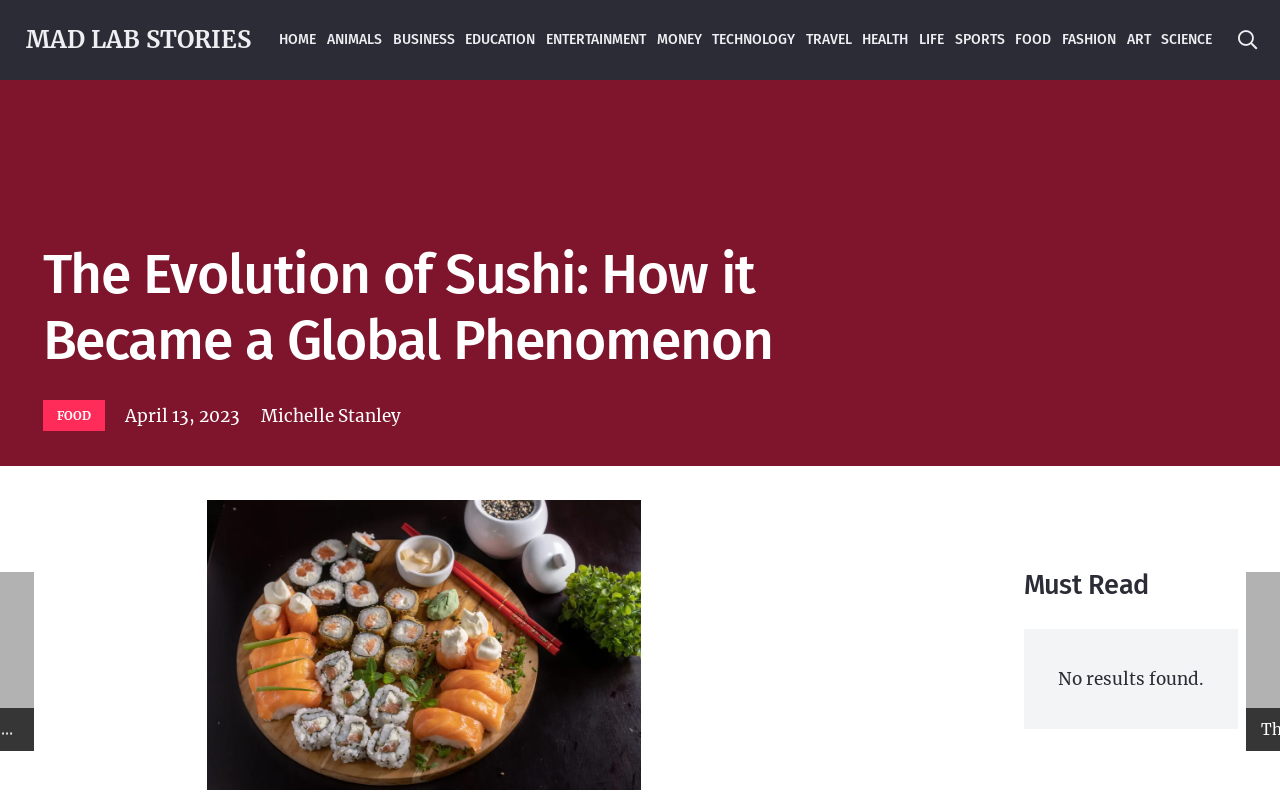Identify and extract the main heading of the webpage.

The Evolution of Sushi: How it Became a Global Phenomenon